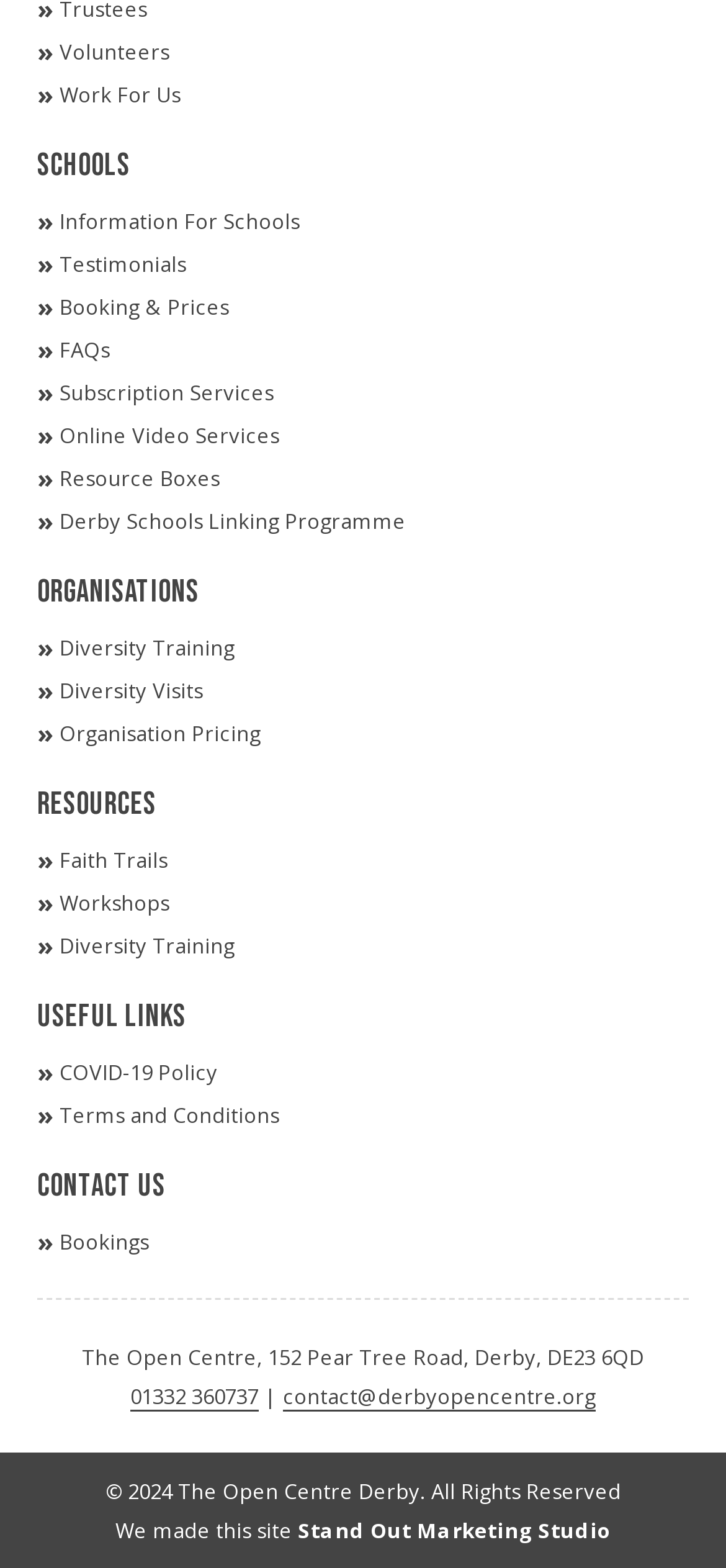What is the phone number of the Open Centre?
Give a single word or phrase answer based on the content of the image.

01332 360737